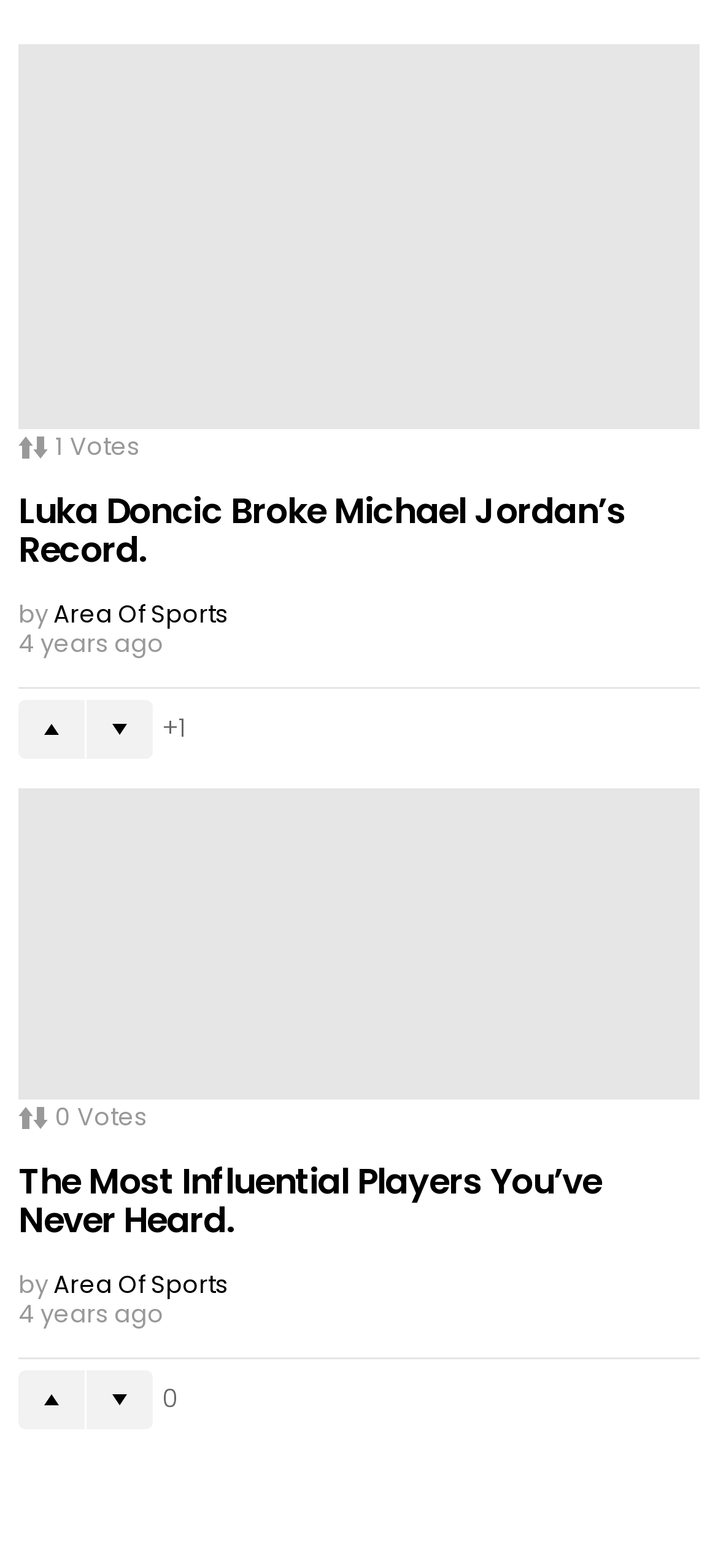Respond with a single word or phrase for the following question: 
When was the first article published?

December 1, 2020, 2:30 pm